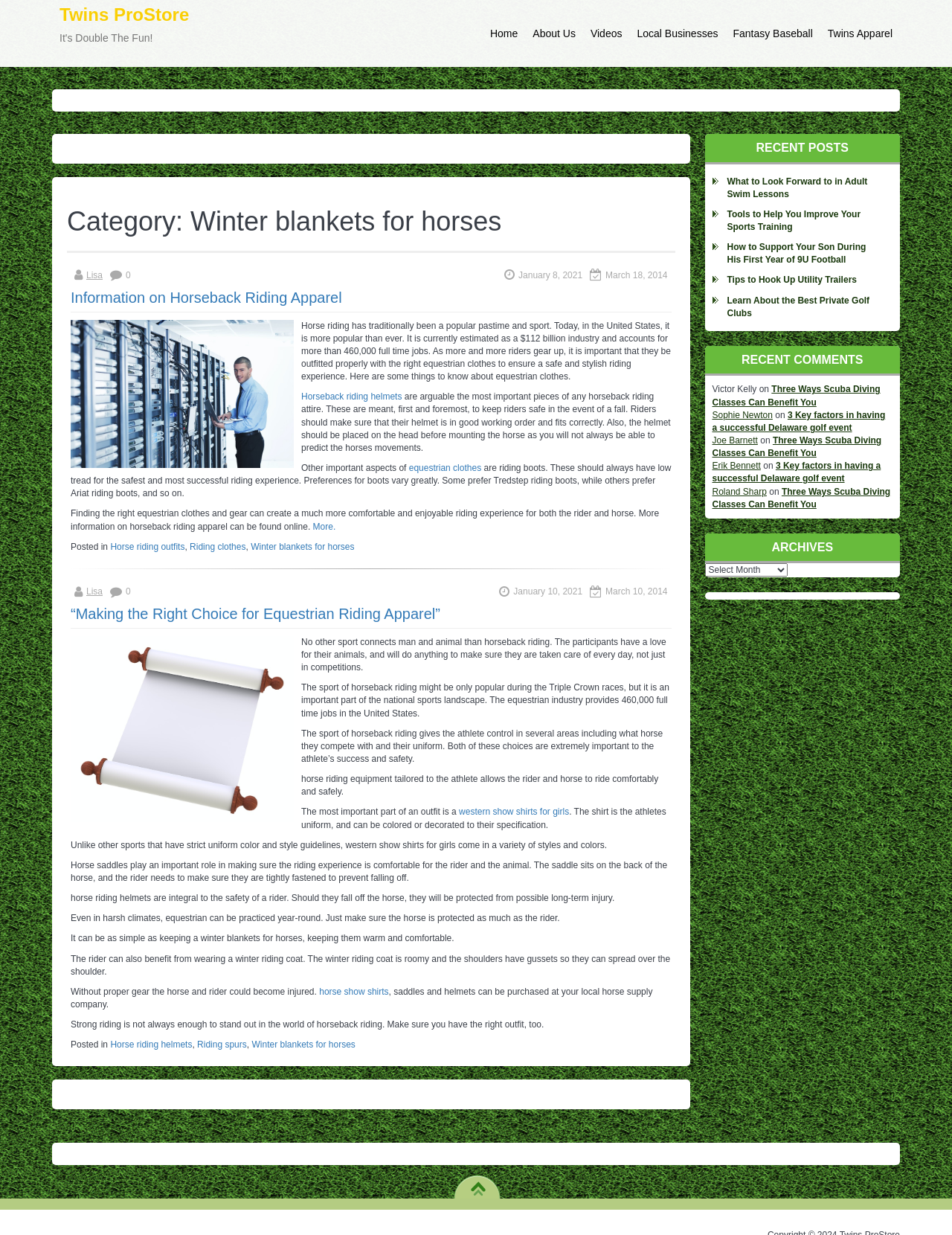Identify and provide the bounding box coordinates of the UI element described: "Information on Horseback Riding Apparel". The coordinates should be formatted as [left, top, right, bottom], with each number being a float between 0 and 1.

[0.074, 0.234, 0.359, 0.247]